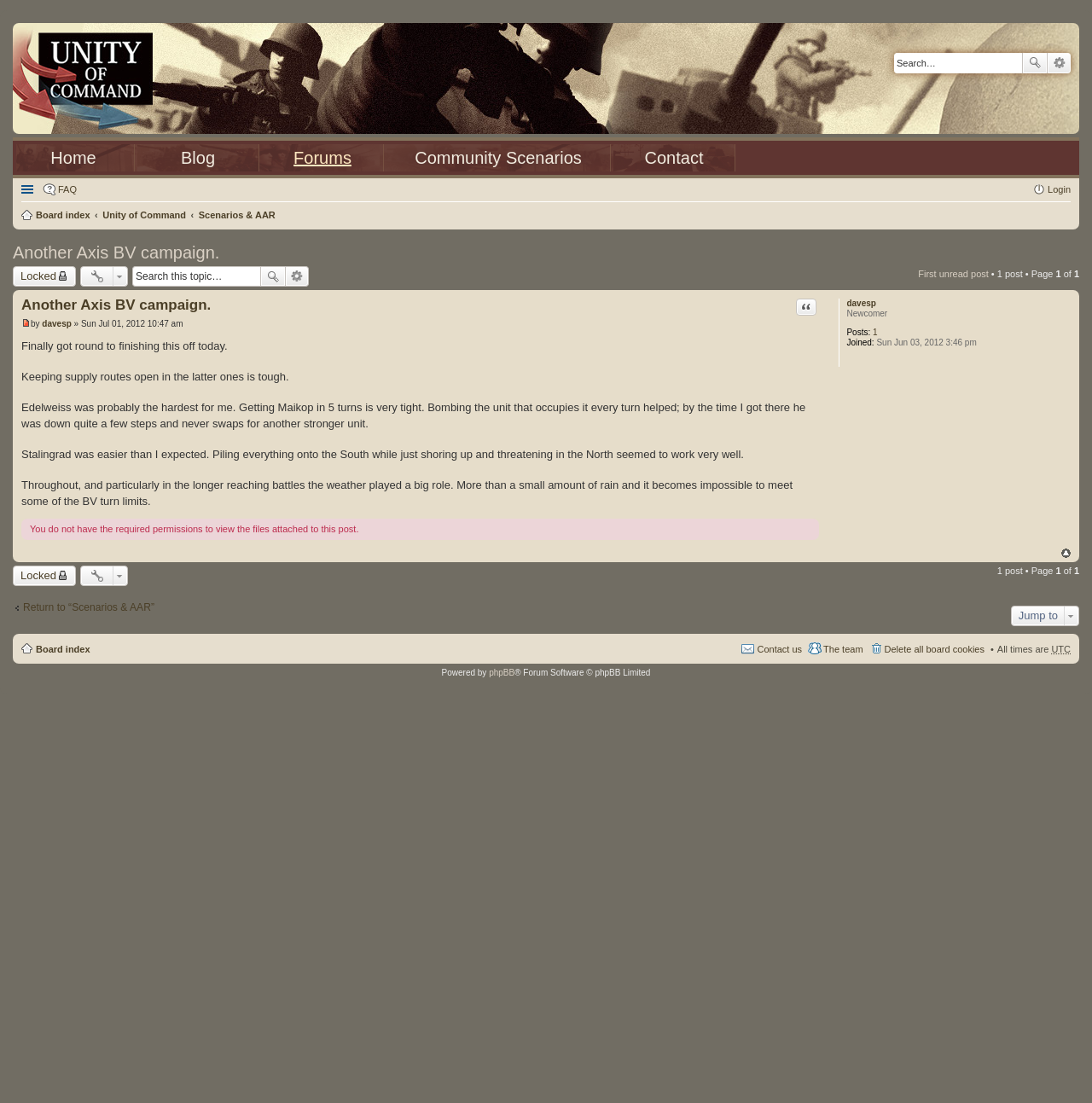What is the name of the campaign?
Use the information from the image to give a detailed answer to the question.

The name of the campaign can be found in the heading 'Another Axis BV campaign.' which is located at the top of the webpage, and also in the link 'Another Axis BV campaign.' which is located below the heading.